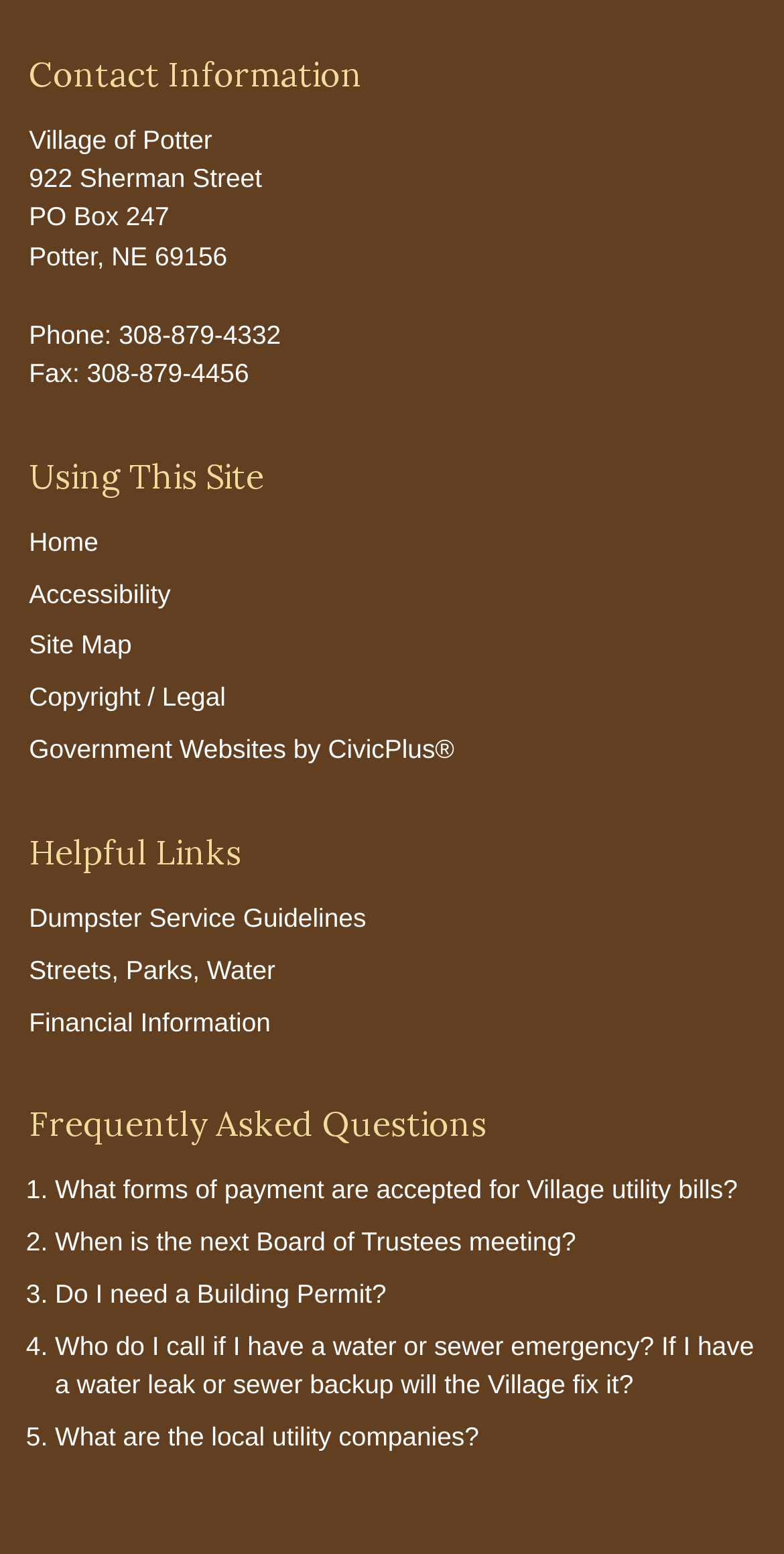Answer the question using only one word or a concise phrase: What is the phone number of the Village of Potter?

308-879-4332